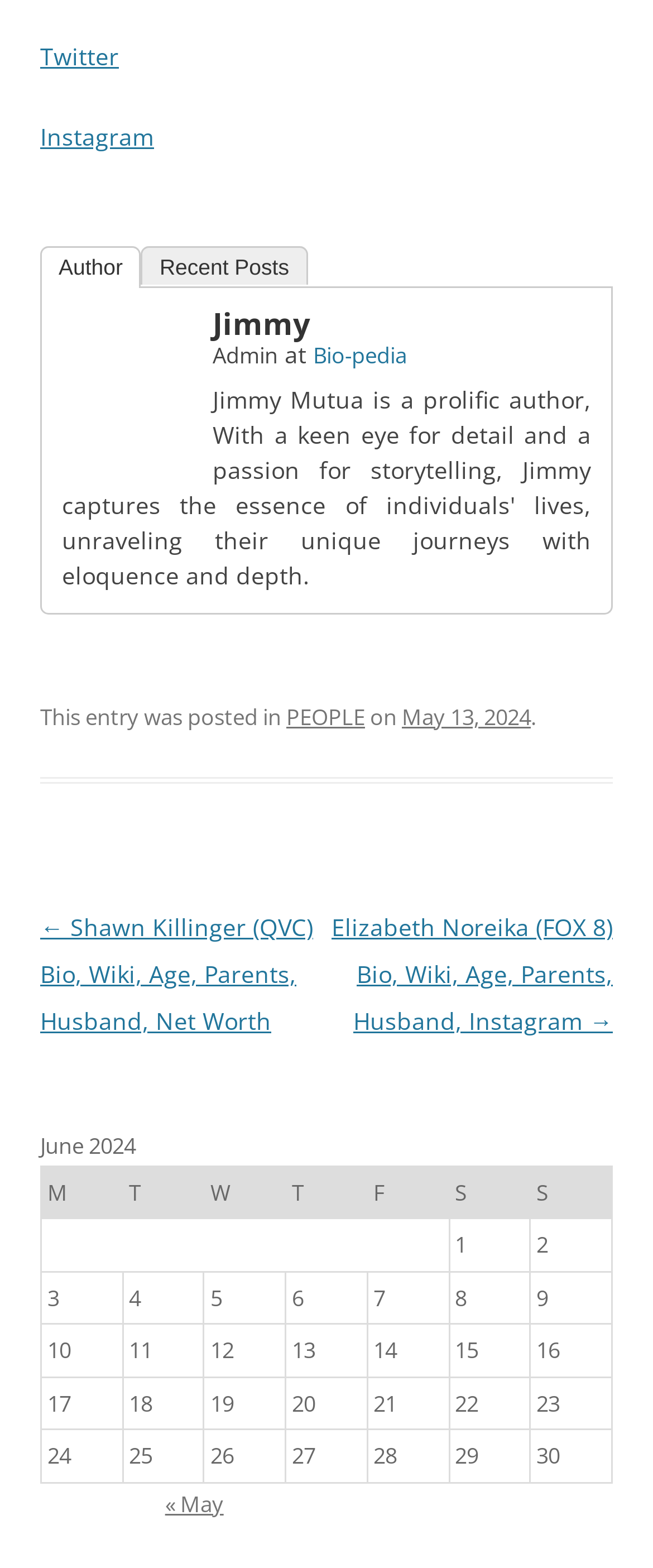What is the date of the post?
Refer to the image and respond with a one-word or short-phrase answer.

May 13, 2024